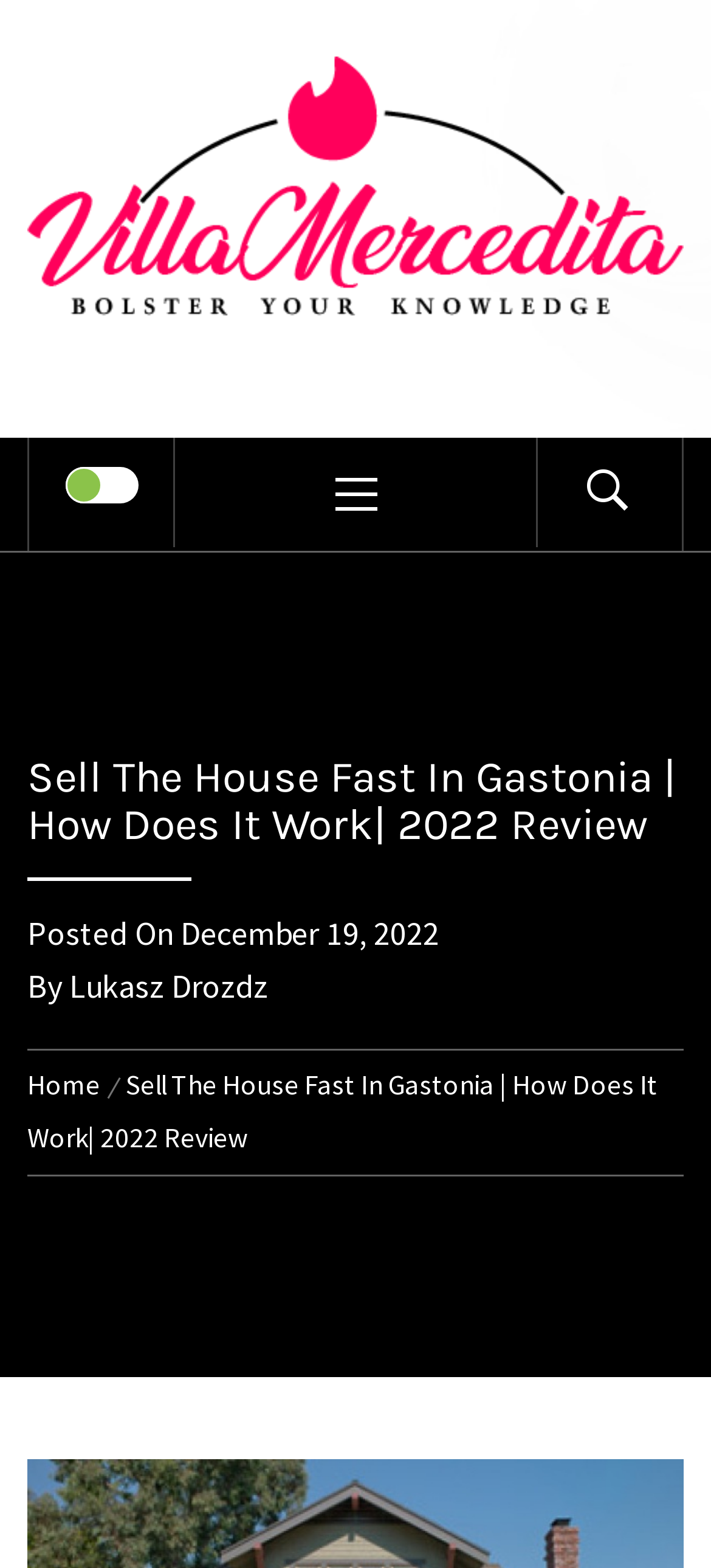Please analyze the image and provide a thorough answer to the question:
What is the date of the article?

I found the date of the article by looking at the 'Posted On' section, which is located above the 'By' section. The date is a link, and it is 'December 19, 2022'.